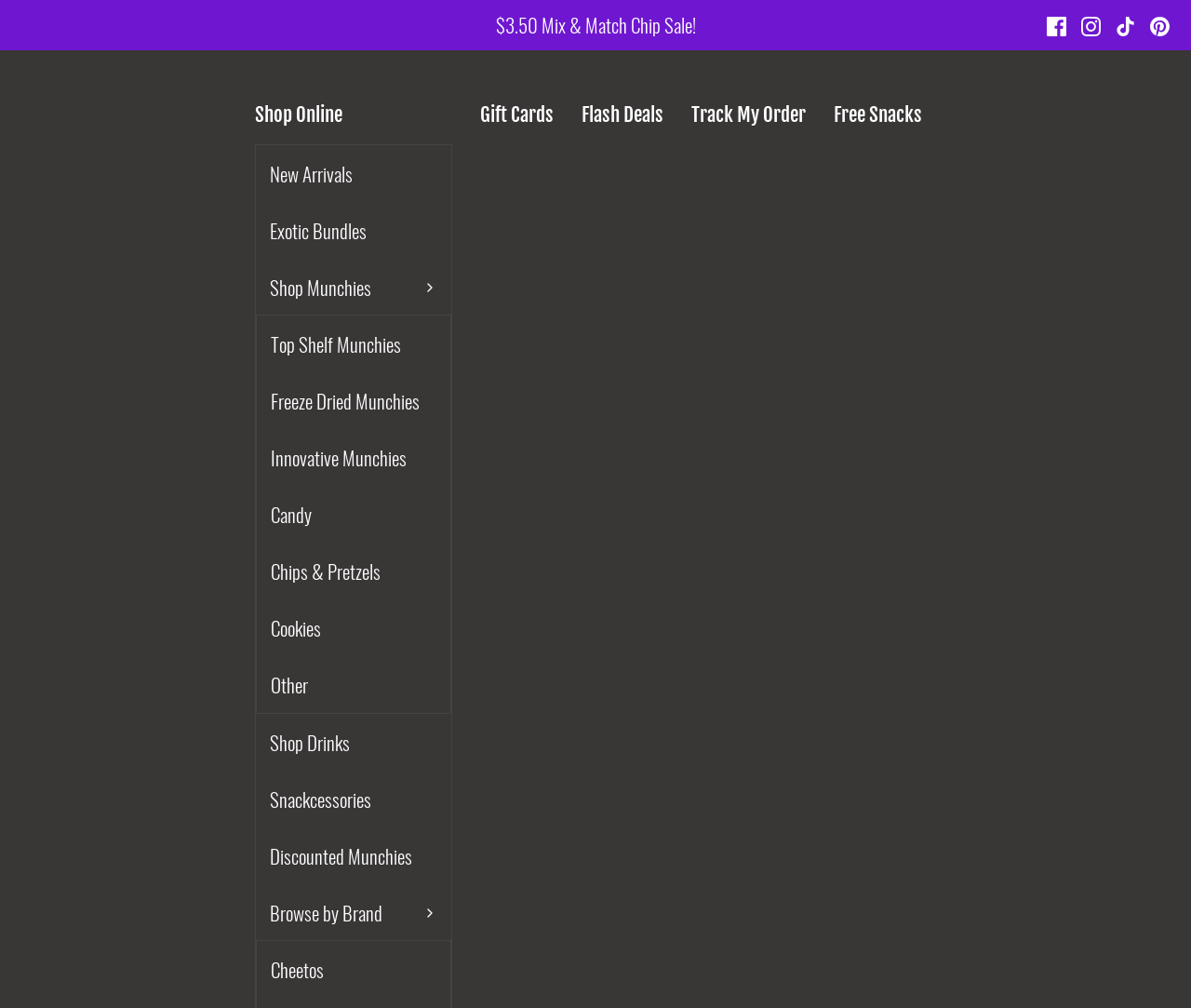Locate the bounding box coordinates of the area that needs to be clicked to fulfill the following instruction: "Explore Candy options". The coordinates should be in the format of four float numbers between 0 and 1, namely [left, top, right, bottom].

[0.216, 0.482, 0.378, 0.538]